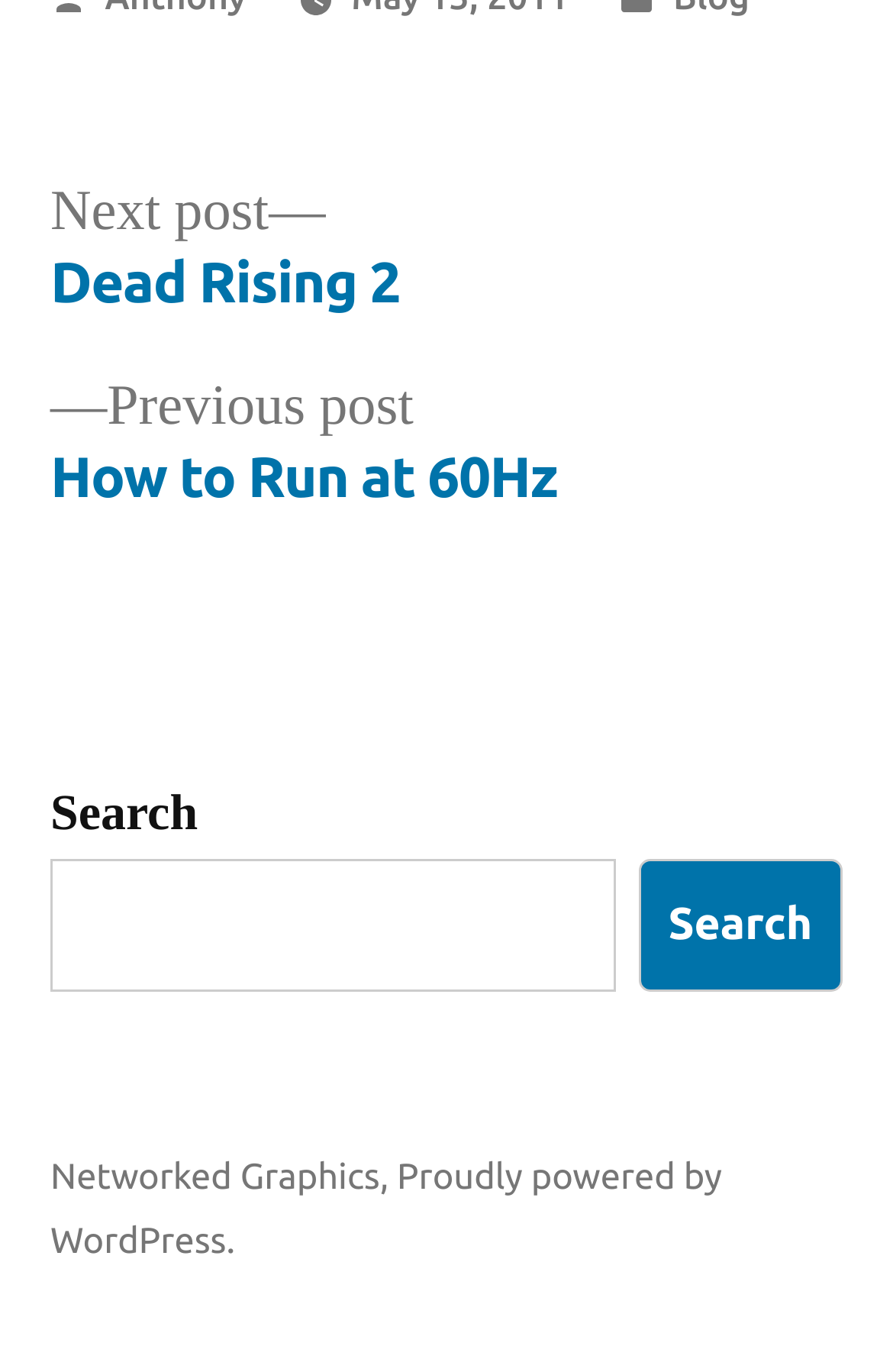Determine the bounding box for the UI element as described: "Proudly powered by WordPress.". The coordinates should be represented as four float numbers between 0 and 1, formatted as [left, top, right, bottom].

[0.056, 0.841, 0.809, 0.918]